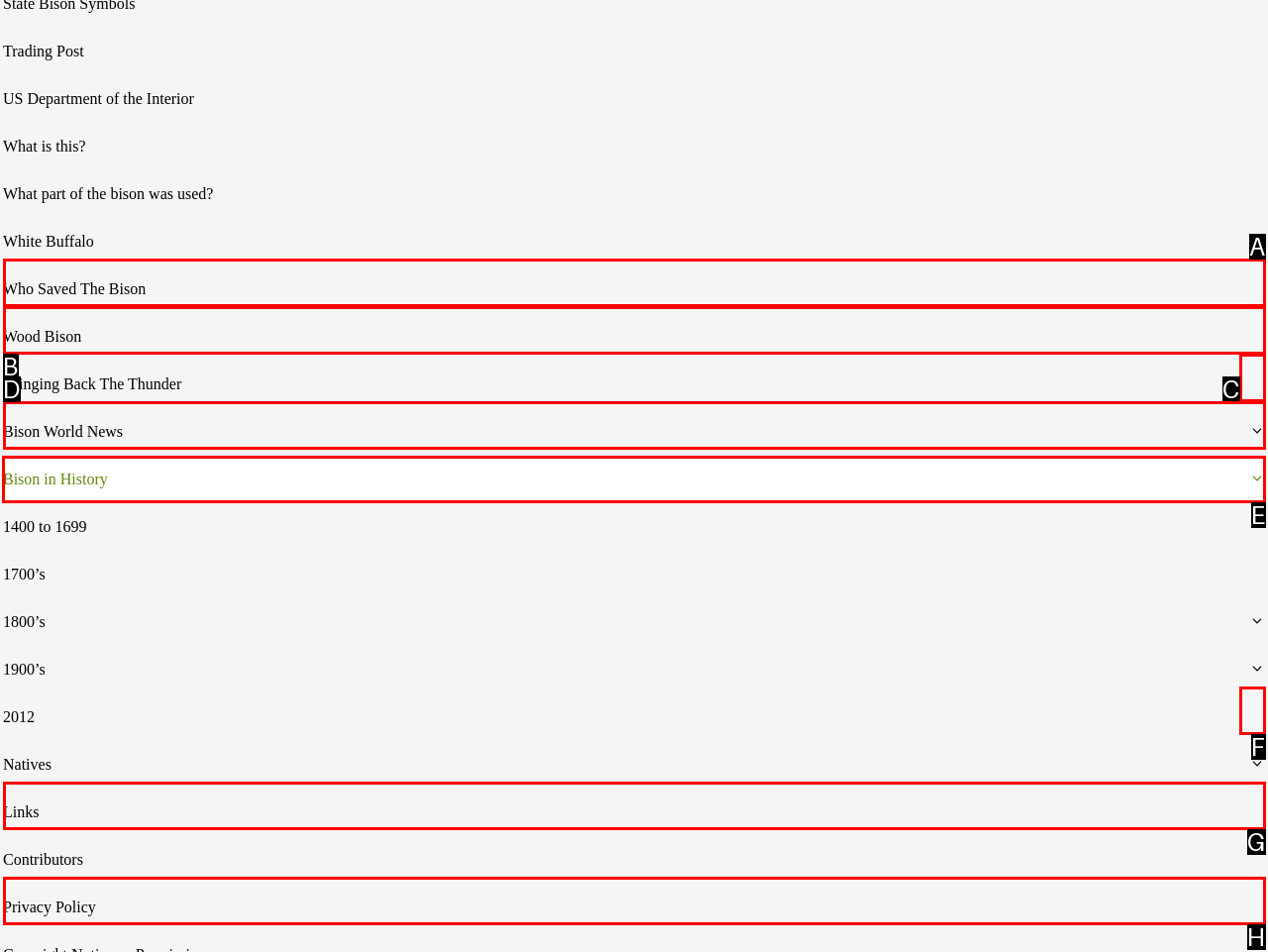Indicate the UI element to click to perform the task: Click on the 'Bison in History' link. Reply with the letter corresponding to the chosen element.

E